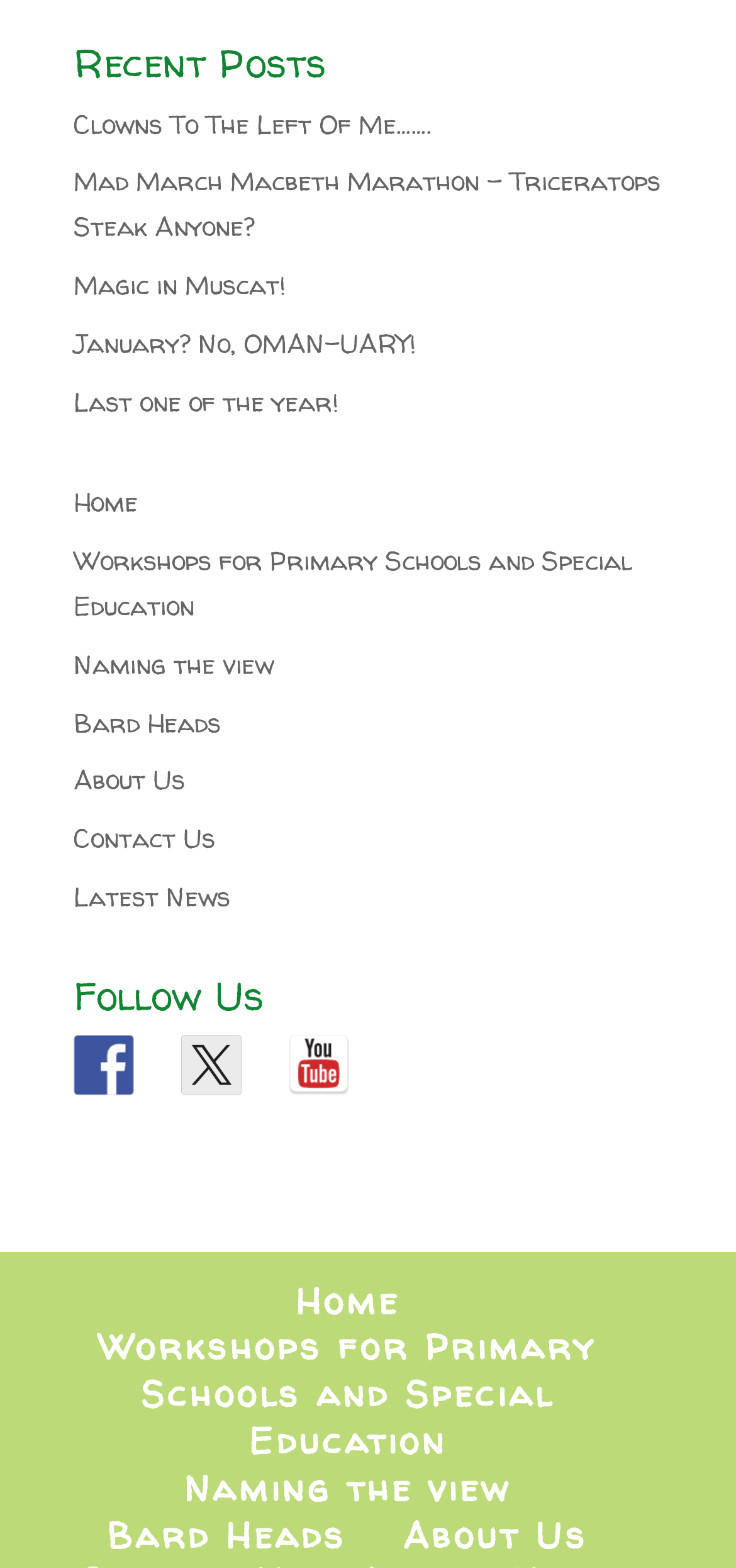Indicate the bounding box coordinates of the element that needs to be clicked to satisfy the following instruction: "Follow on Facebook". The coordinates should be four float numbers between 0 and 1, i.e., [left, top, right, bottom].

[0.1, 0.66, 0.182, 0.698]